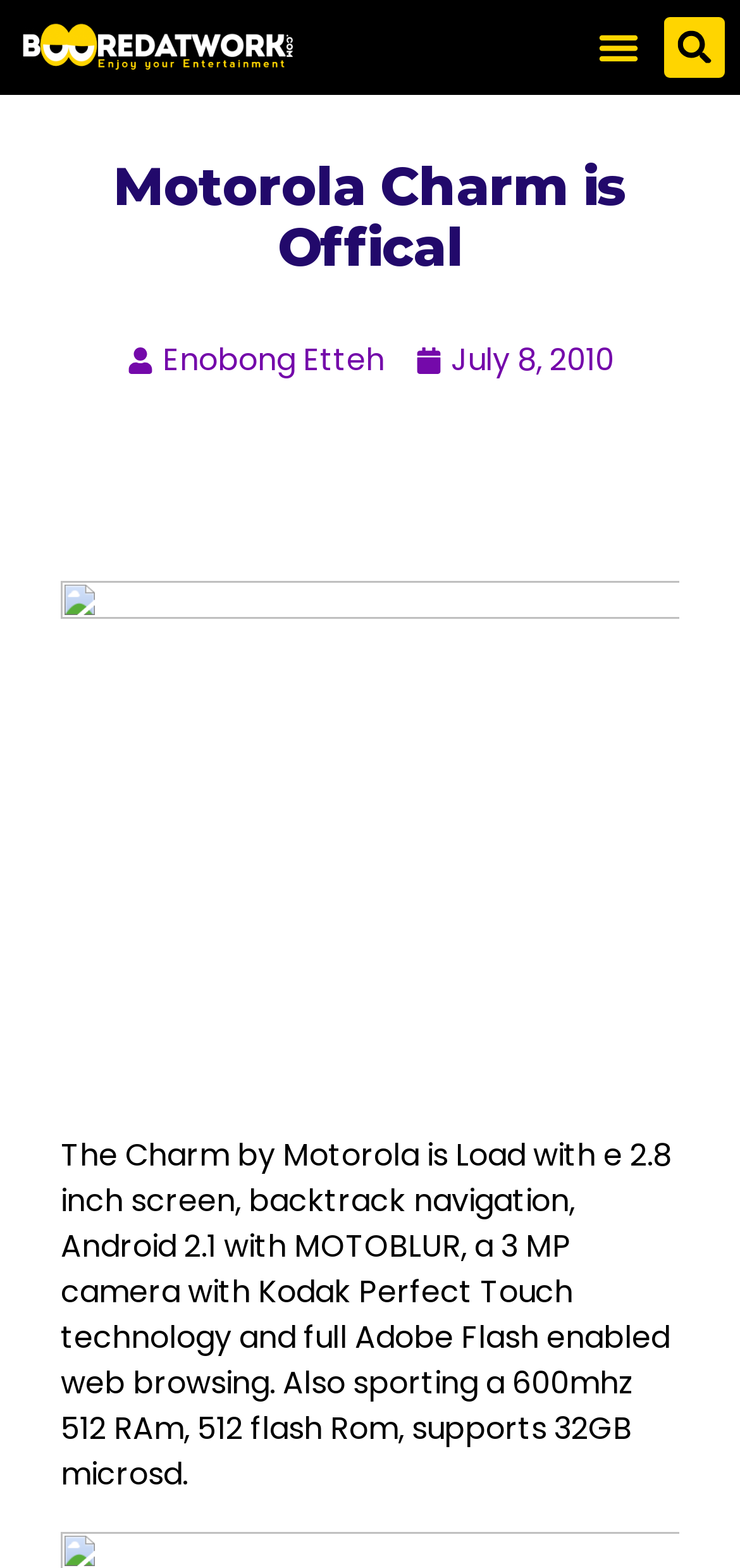Give an extensive and precise description of the webpage.

The webpage is about the Motorola Charm, a mobile phone. At the top left corner, there is a Booredatwork logo, which is an image linked to the website's homepage. Next to it, on the top right corner, there is a menu toggle button and a search bar with a search button. 

Below the logo, there is a heading that reads "Motorola Charm is Offical". Underneath the heading, there is a section with the author's name, "Enobong Etteh", and the date "July 8, 2010", which is linked to an article or a post. 

On the right side of the author's name and date, there is a large image that takes up most of the width of the page. Below the image, there is a detailed description of the Motorola Charm, which includes its features such as a 2.8-inch screen, backtrack navigation, Android 2.1 with MOTOBLUR, a 3MP camera, and full Adobe Flash enabled web browsing. The description also mentions the phone's technical specifications, including a 600MHz processor, 512MB RAM, 512MB flash ROM, and support for 32GB microSD cards.